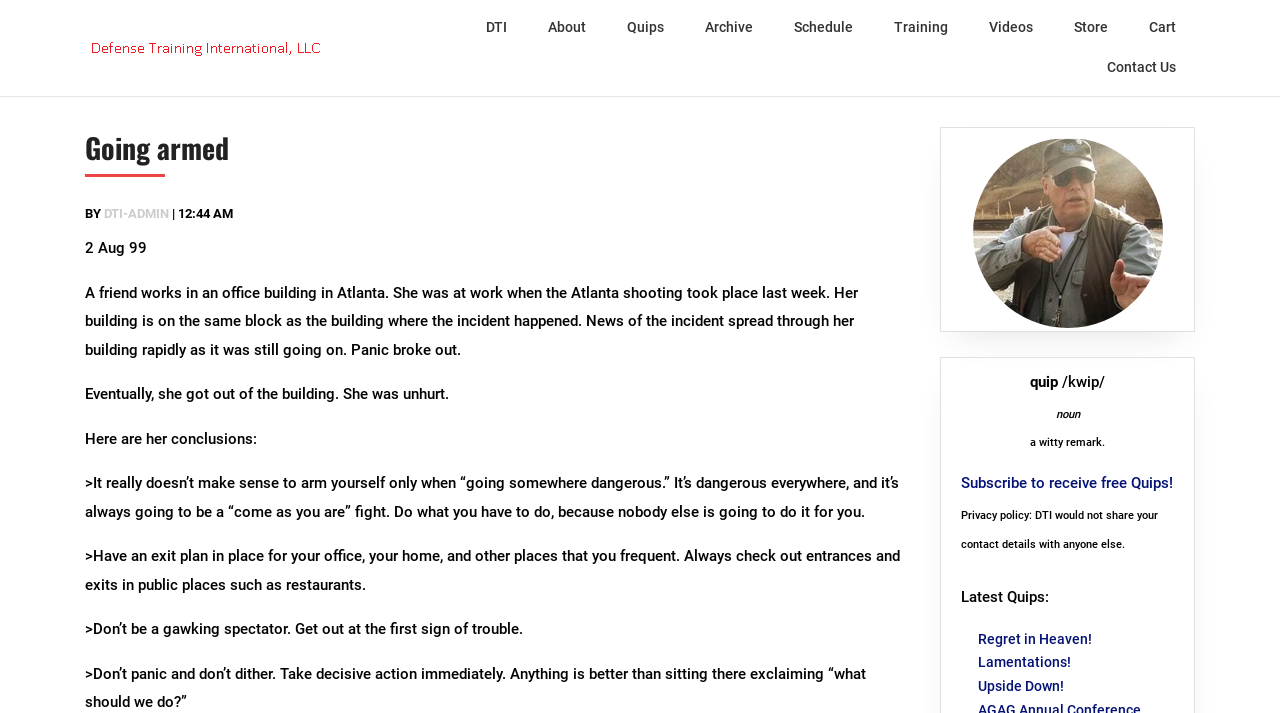Pinpoint the bounding box coordinates of the element you need to click to execute the following instruction: "Click the 'About' link". The bounding box should be represented by four float numbers between 0 and 1, in the format [left, top, right, bottom].

[0.412, 0.011, 0.473, 0.067]